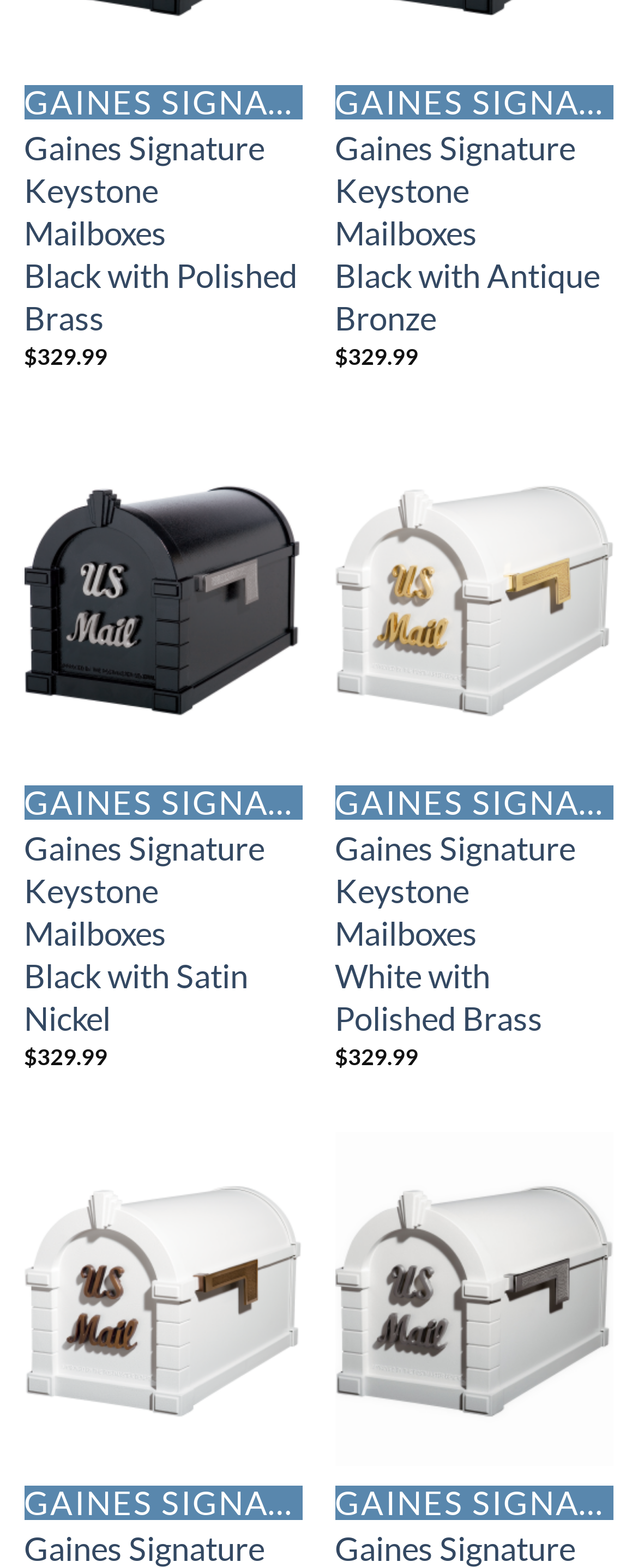Answer the question with a single word or phrase: 
Are all mailbox products priced the same?

Yes